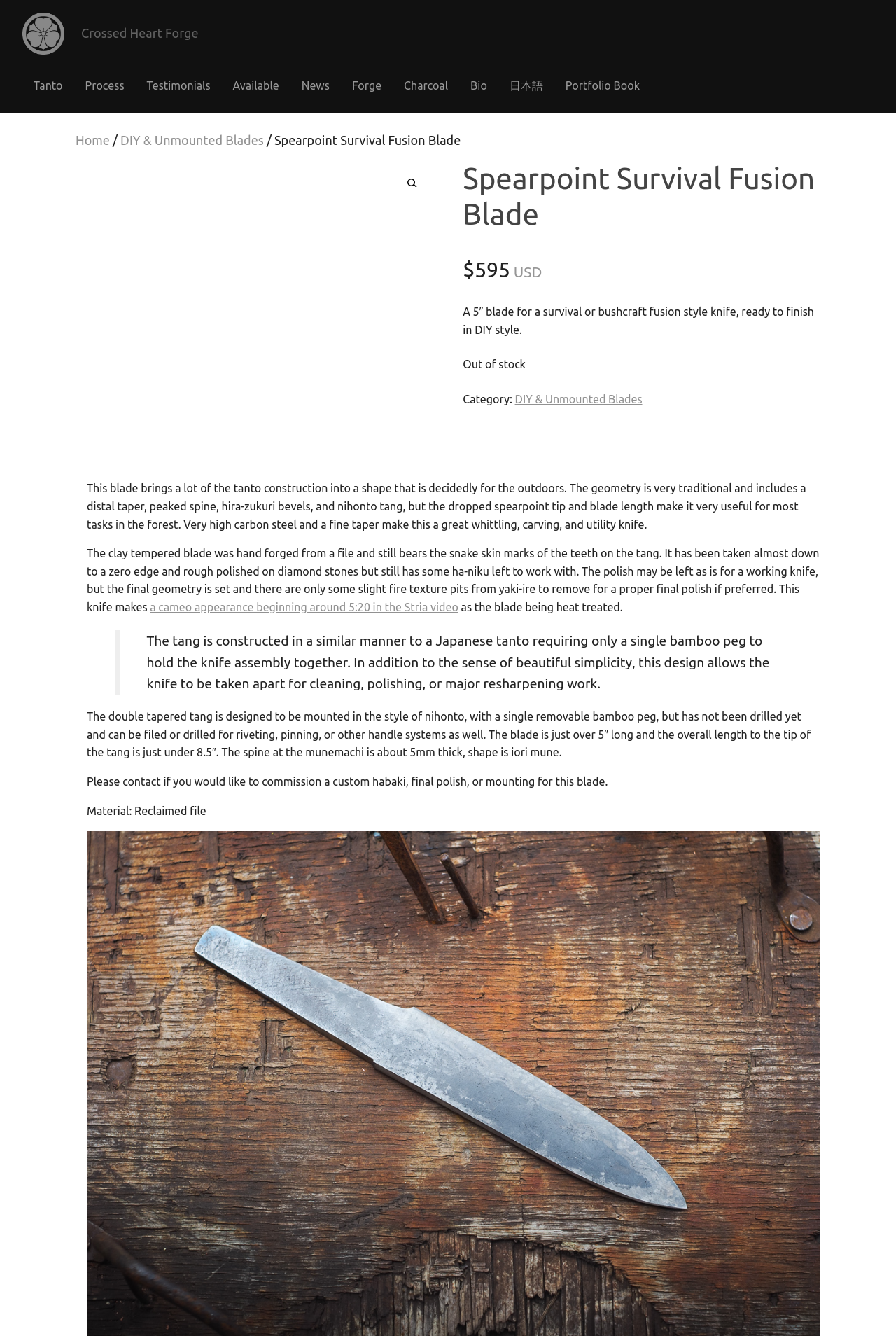Please identify the bounding box coordinates of the element on the webpage that should be clicked to follow this instruction: "Read more about the 'Spearpoint Survival Fusion Blade'". The bounding box coordinates should be given as four float numbers between 0 and 1, formatted as [left, top, right, bottom].

[0.517, 0.229, 0.909, 0.251]